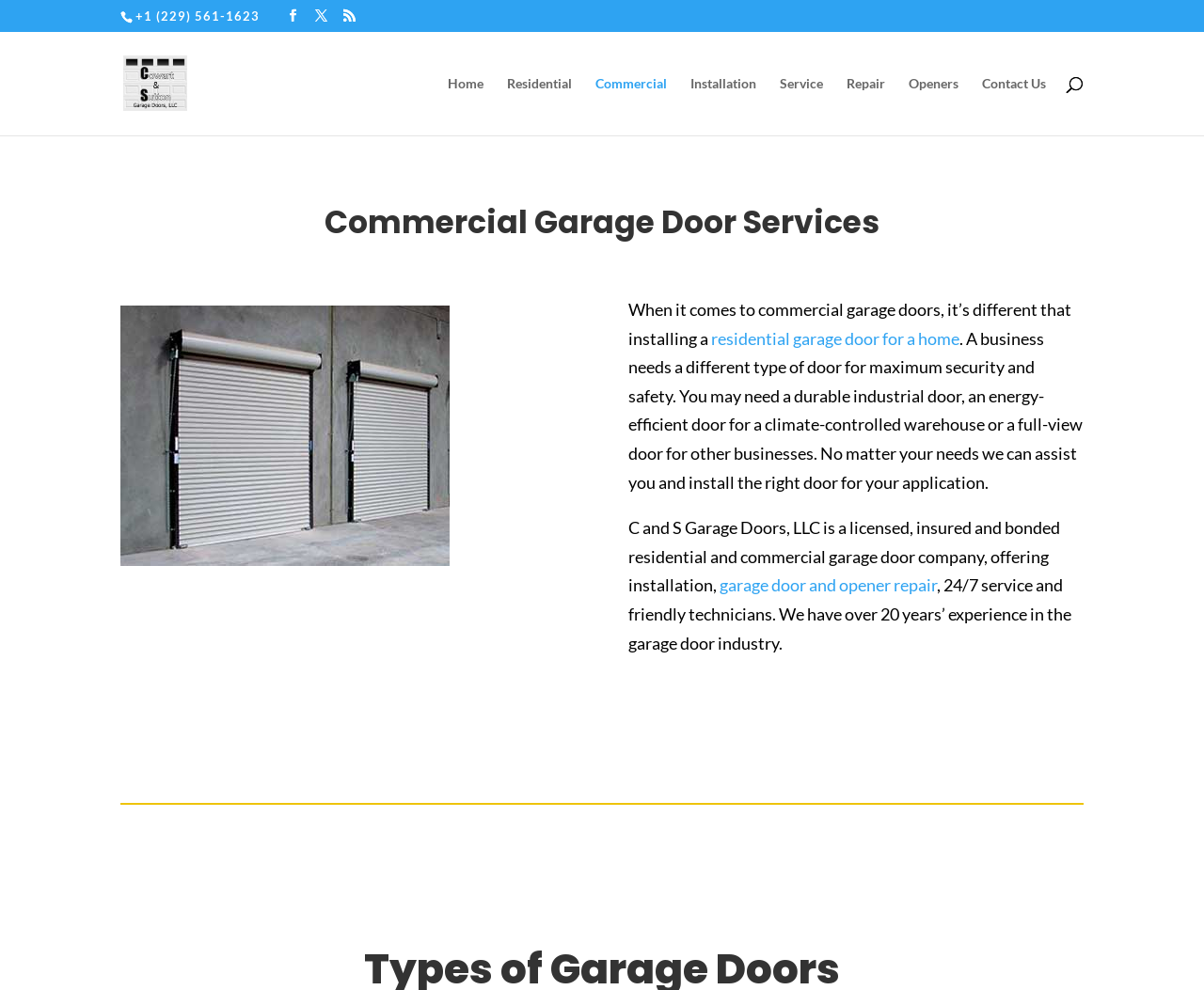Provide a brief response using a word or short phrase to this question:
What is the company's experience in the garage door industry?

Over 20 years